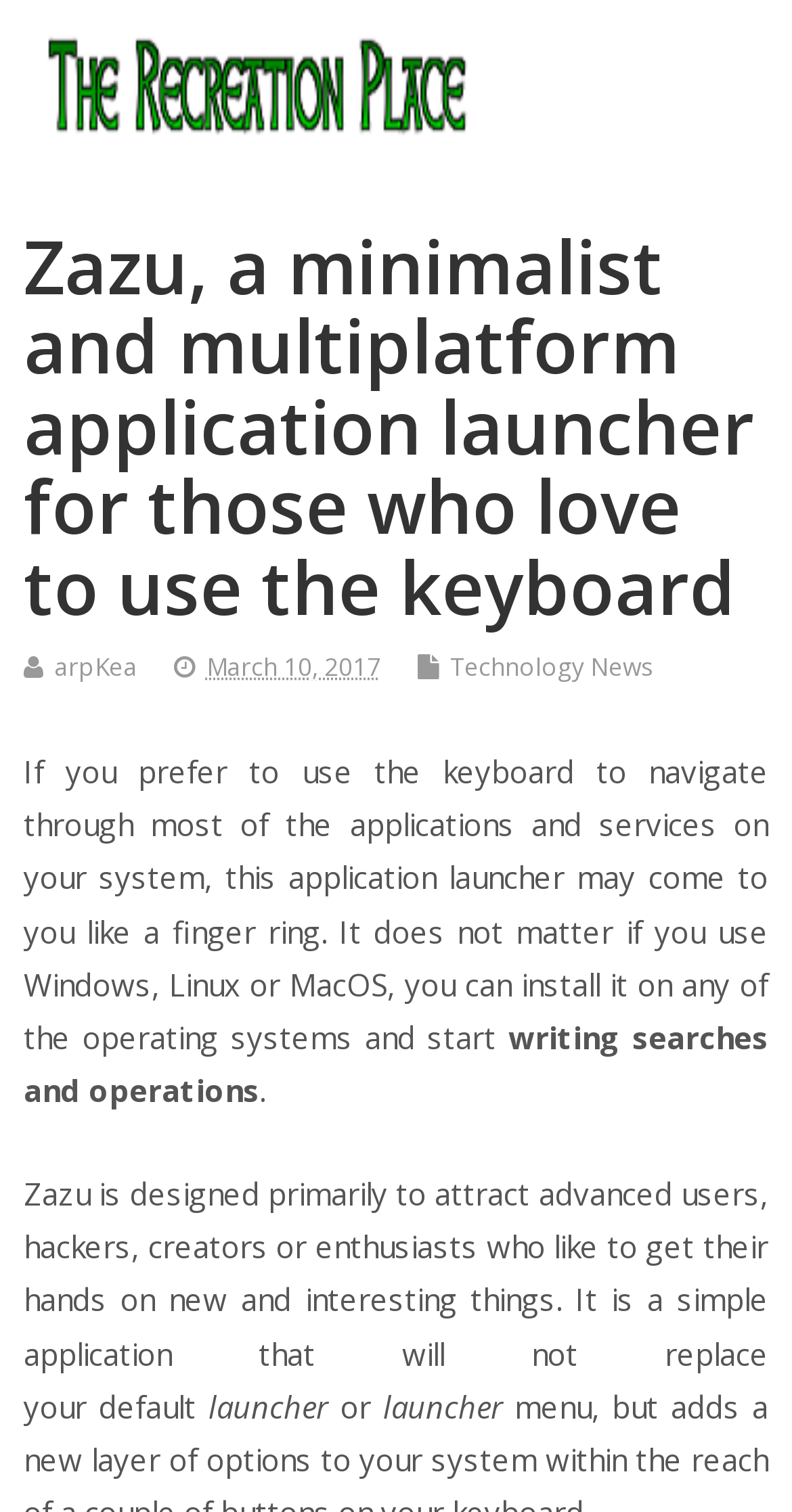What type of users is Zazu designed for?
From the image, provide a succinct answer in one word or a short phrase.

Advanced users, hackers, creators or enthusiasts